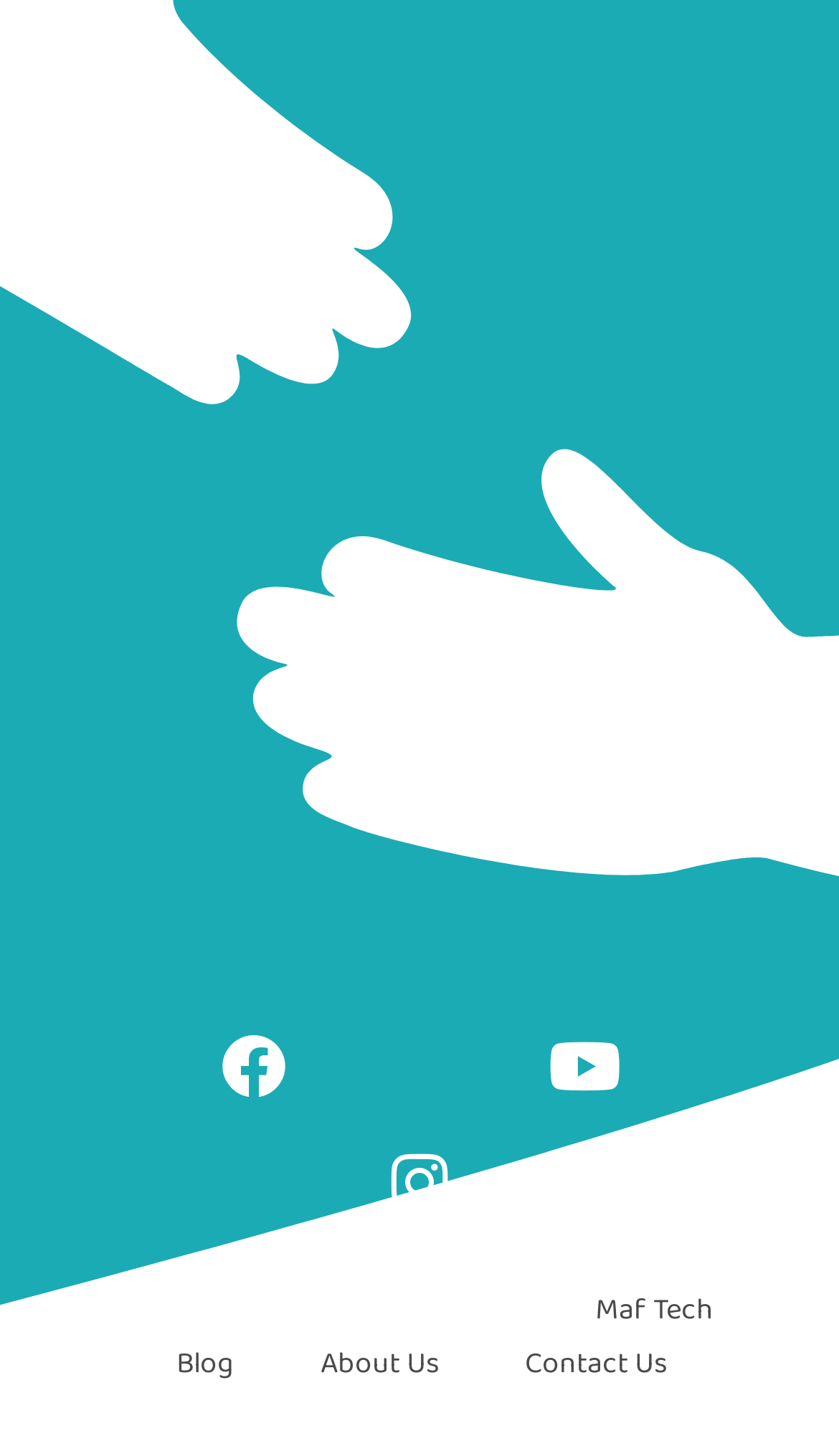Find the bounding box coordinates for the UI element whose description is: "Contact Us". The coordinates should be four float numbers between 0 and 1, in the format [left, top, right, bottom].

[0.051, 0.124, 0.5, 0.168]